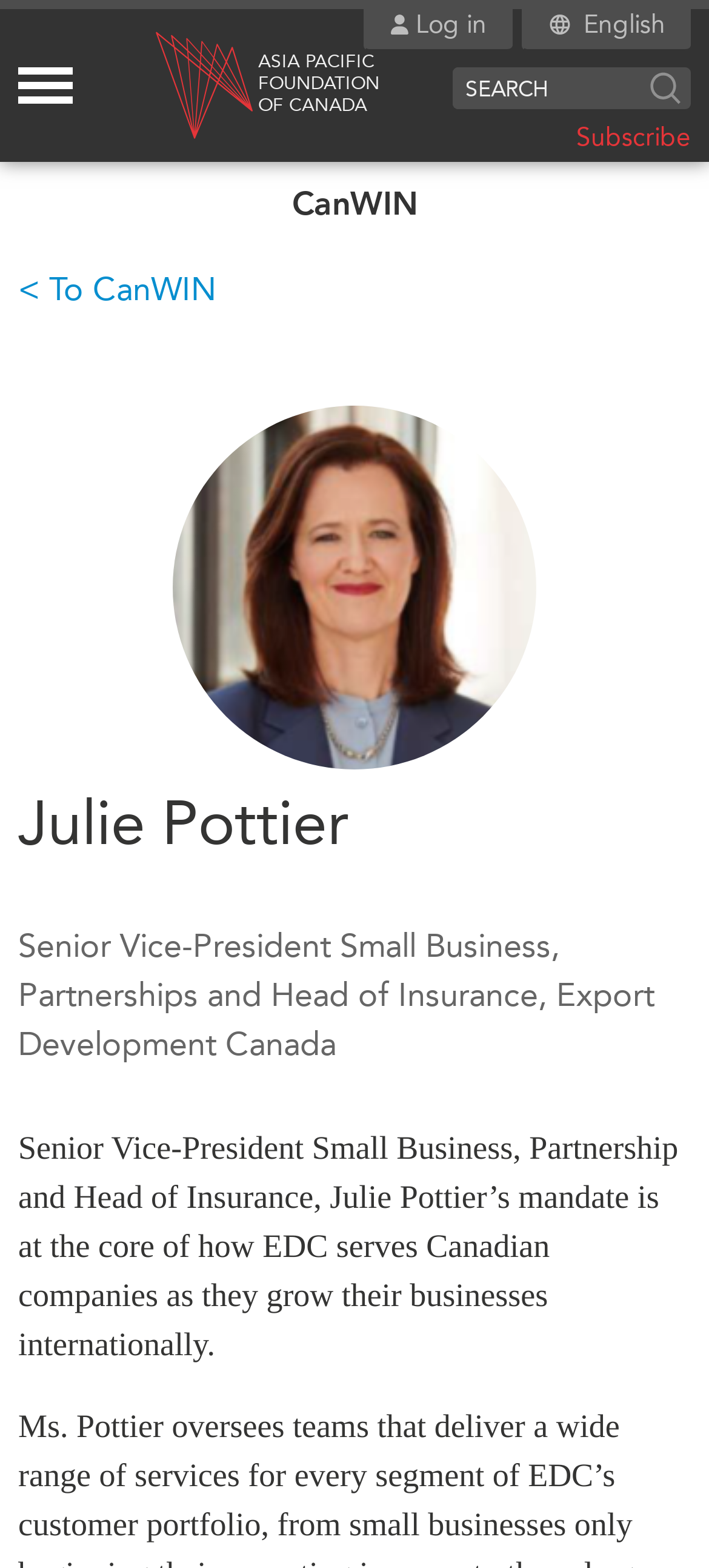Respond to the following question with a brief word or phrase:
What can you do with the search box?

Search